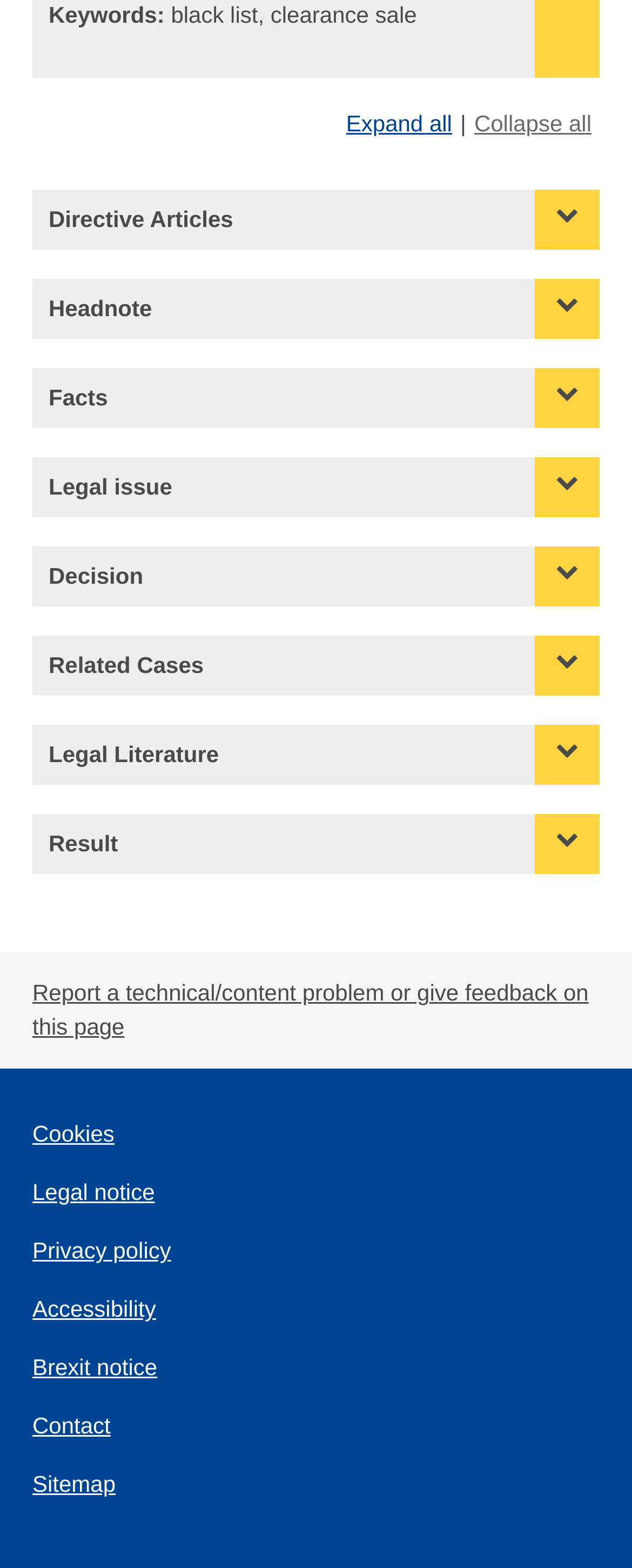Identify the bounding box coordinates of the region I need to click to complete this instruction: "Access the sitemap".

[0.051, 0.938, 0.183, 0.955]